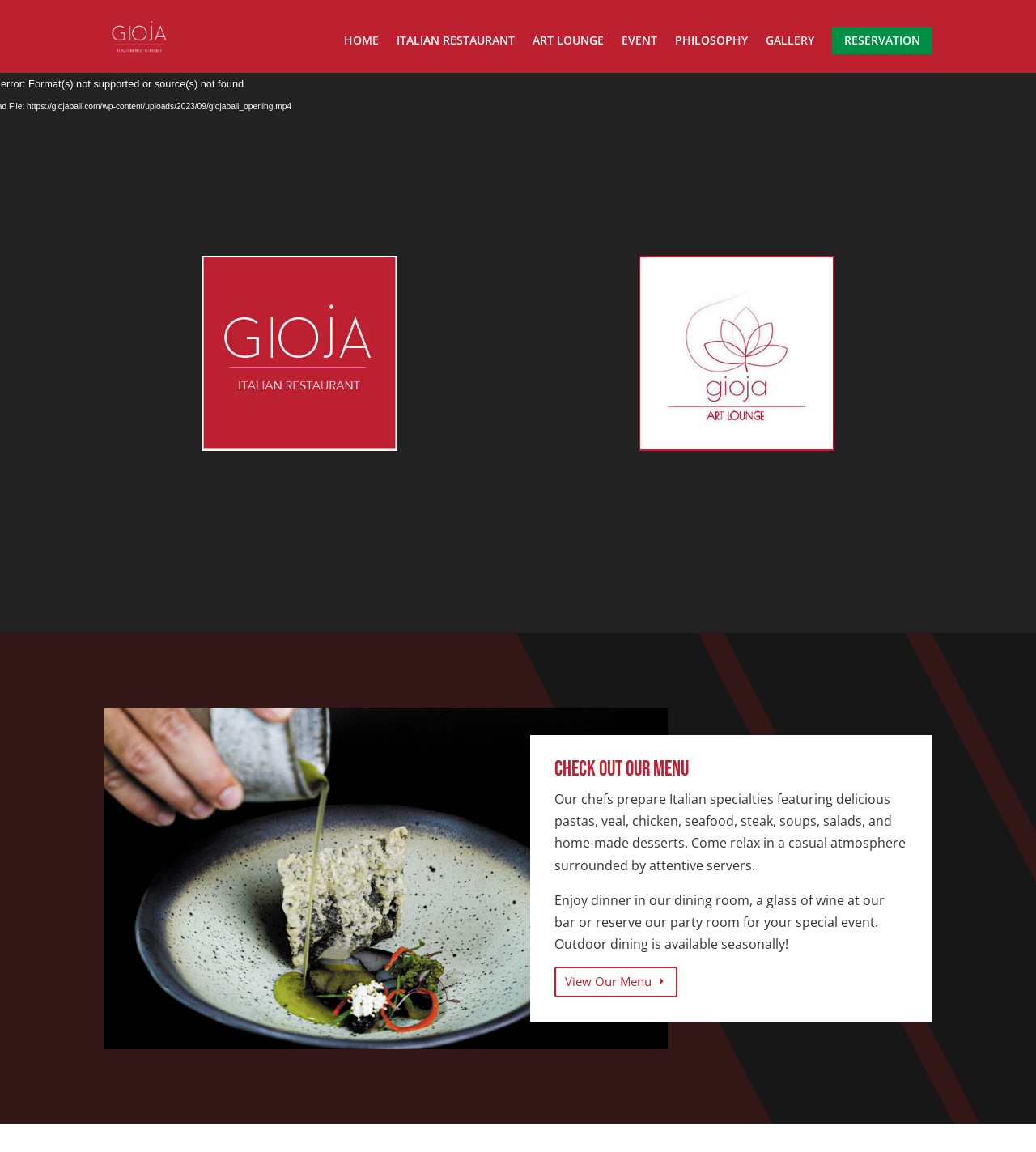Offer an extensive depiction of the webpage and its key elements.

The webpage is about Gioja Bali, an Italian restaurant in Ubud, Bali. At the top left corner, there is a logo of Gioja Bali, which is an image accompanied by a link to the website's homepage. Below the logo, there is a navigation menu with links to different sections of the website, including HOME, ITALIAN RESTAURANT, ART LOUNGE, EVENT, PHILOSOPHY, GALLERY, and RESERVATION. These links are aligned horizontally and take up the top portion of the page.

On the right side of the navigation menu, there are two small images, one above the other, which seem to be decorative elements. Below these images, there is a large image that takes up most of the right side of the page.

The main content of the page is located on the left side, below the navigation menu. There is a heading that reads "Check Out Our Menu" followed by two paragraphs of text that describe the restaurant's menu and atmosphere. The text explains that the chefs prepare Italian specialties, and the restaurant offers a casual atmosphere with attentive servers. It also mentions that diners can enjoy dinner in the dining room, at the bar, or in the party room, and that outdoor dining is available seasonally.

Below the text, there is a link to "View Our Menu" which is likely a call-to-action to explore the restaurant's menu further.